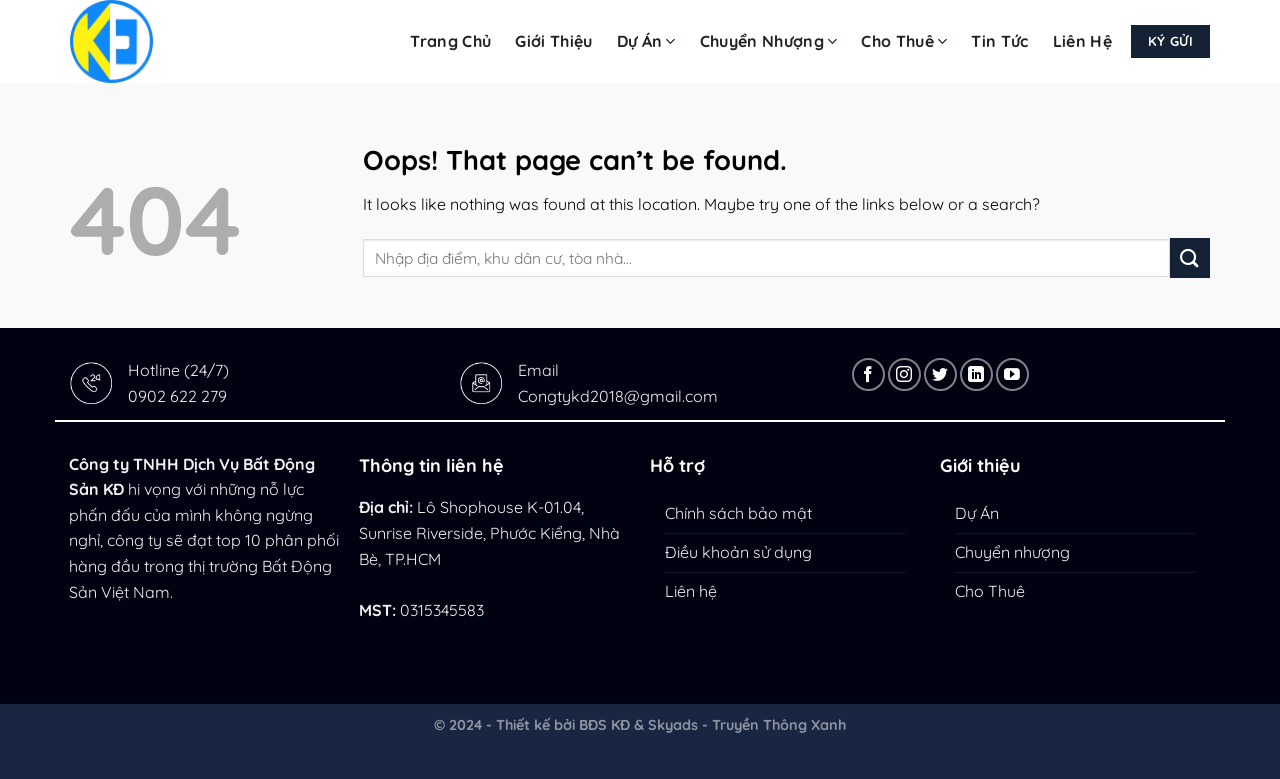Determine the bounding box coordinates of the section I need to click to execute the following instruction: "View Dự Án". Provide the coordinates as four float numbers between 0 and 1, i.e., [left, top, right, bottom].

[0.746, 0.636, 0.781, 0.684]